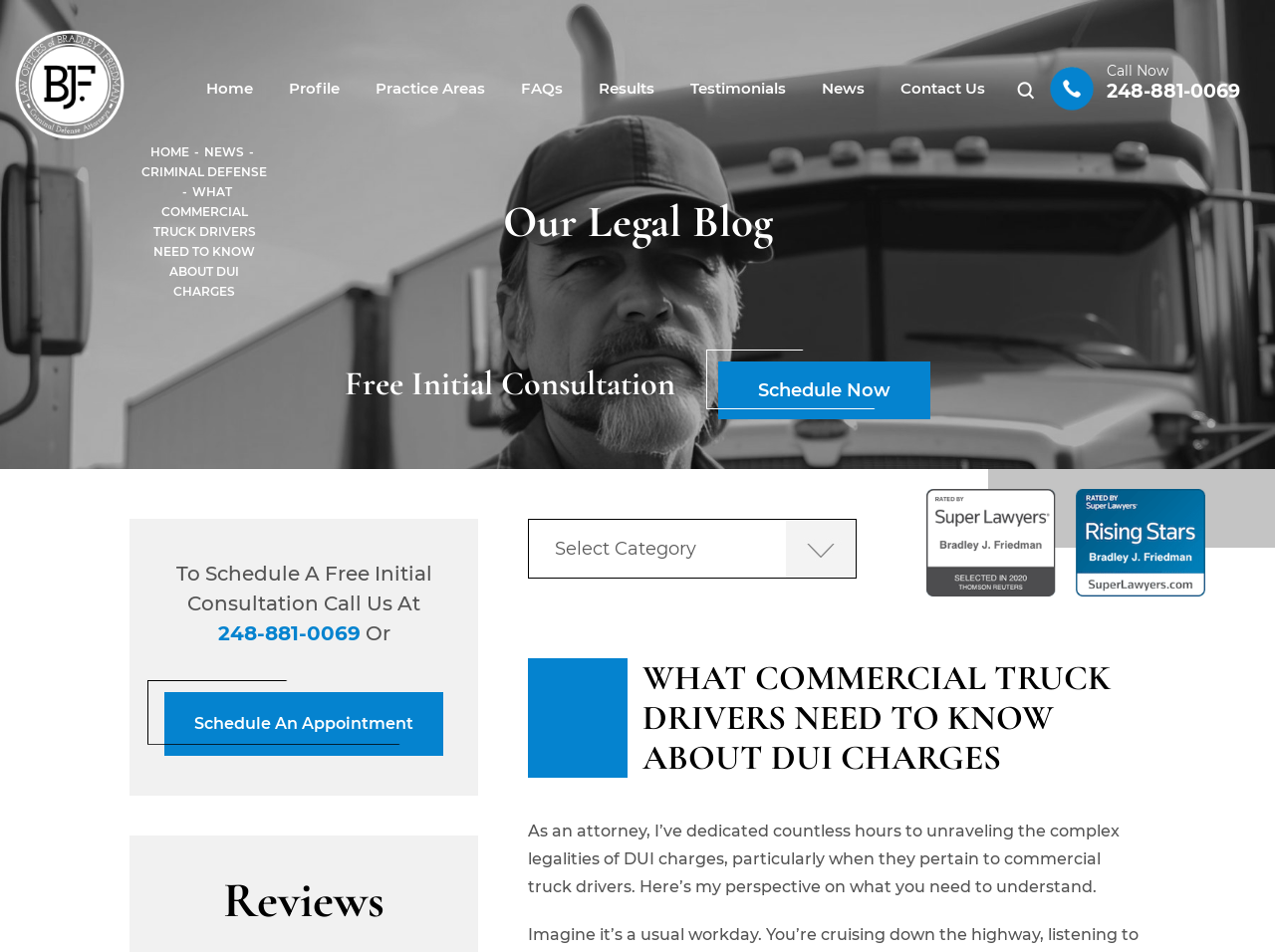Generate a thorough caption that explains the contents of the webpage.

This webpage appears to be a law firm's website, specifically focused on DUI charges for commercial truck drivers. At the top, there is a navigation menu with links to various sections, including "Home", "Profile", "Practice Areas", "FAQs", "Results", "Testimonials", "News", and "Contact Us". To the right of the navigation menu, there is a search box with a "Search" button and a "Clear" button.

Below the navigation menu, there is a prominent heading that reads "Our Legal Blog". Underneath, there are links to "HOME" and "NEWS", as well as a static text element with a dash symbol. Further down, there is a heading that reads "WHAT COMMERCIAL TRUCK DRIVERS NEED TO KNOW ABOUT DUI CHARGES", which is likely the title of the main article on the page.

The main article appears to be written by Attorney Bradley J. Friedman, who discusses the potential legal consequences of a DUI charge for commercial truck drivers. The article is divided into sections, with headings such as "Free Initial Consultation" and "WHAT COMMERCIAL TRUCK DRIVERS NEED TO KNOW ABOUT DUI CHARGES". There are also links to schedule a consultation and to view awards and recognition received by the law firm.

In the middle of the page, there is a call-to-action section with a heading that reads "To Schedule A Free Initial Consultation Call Us At 248-881-0069 Or". This section includes a link to schedule an appointment and a phone number to call.

At the bottom of the page, there is a section dedicated to reviews, with a heading that reads "Reviews". There are no images on the page, except for the law firm's logo and the awards images. Overall, the webpage is well-organized and easy to navigate, with a clear focus on providing information and resources to commercial truck drivers facing DUI charges.